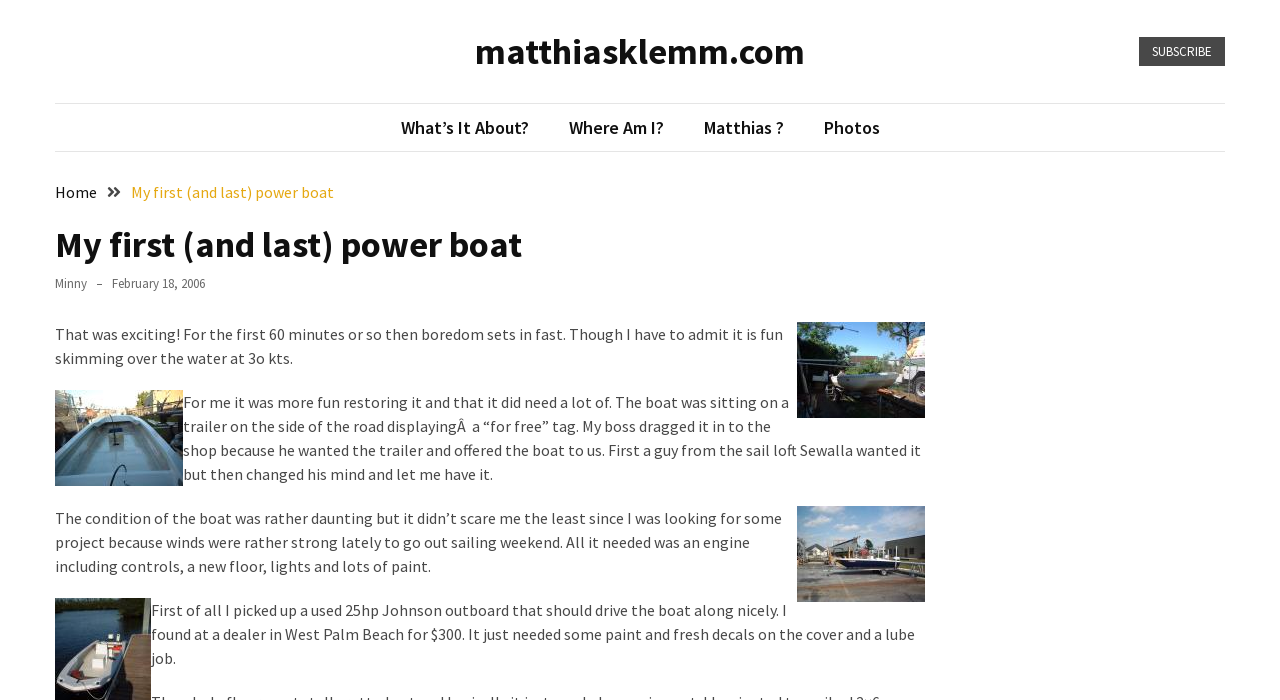Point out the bounding box coordinates of the section to click in order to follow this instruction: "Click on 'Photos' link".

[0.628, 0.163, 0.703, 0.202]